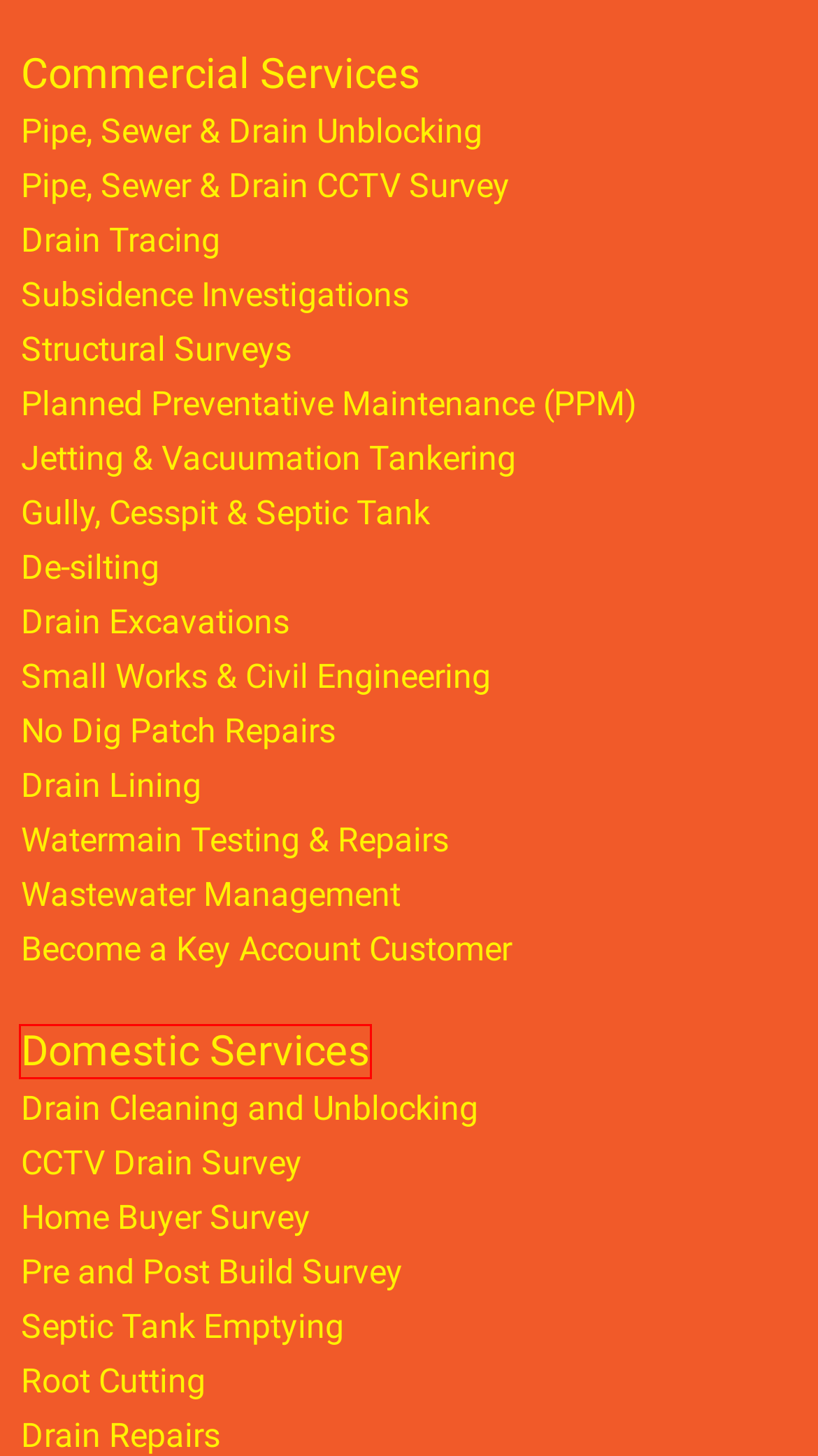You are given a screenshot of a webpage with a red bounding box around an element. Choose the most fitting webpage description for the page that appears after clicking the element within the red bounding box. Here are the candidates:
A. Planned Preventative Maintenance (PPM) ✔️ 01905 424 000
B. 🕵️Home Buyer Survey 🏡 | Drain Check | 📞 01905 424 000
C. Drain Cleaning & Drain Unblocking | Book Now 📞01905 424 000
D. Septic Tank Emptying | Book Today | 📞 01905 424 000
E. Drain Subsidence Investigations and Structural Surveys
F. Domestic Drainage Services 🏘️| Book Today |📞 01905 424 000
G. Wastewater Management 🌊 - Worcestershire Drain Services
H. Water Mains Testing 🌊 | Call us on 01905 424 000 📞

F